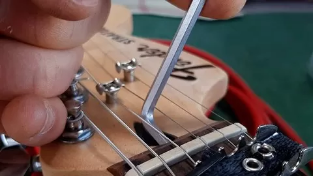What is the context of the scene?
Based on the content of the image, thoroughly explain and answer the question.

The image is set against a backdrop that includes red cables and a green surface, which suggests a workshop or repair environment. This context, combined with the action of adjusting the truss rod, indicates that the scene is focused on guitar repair.